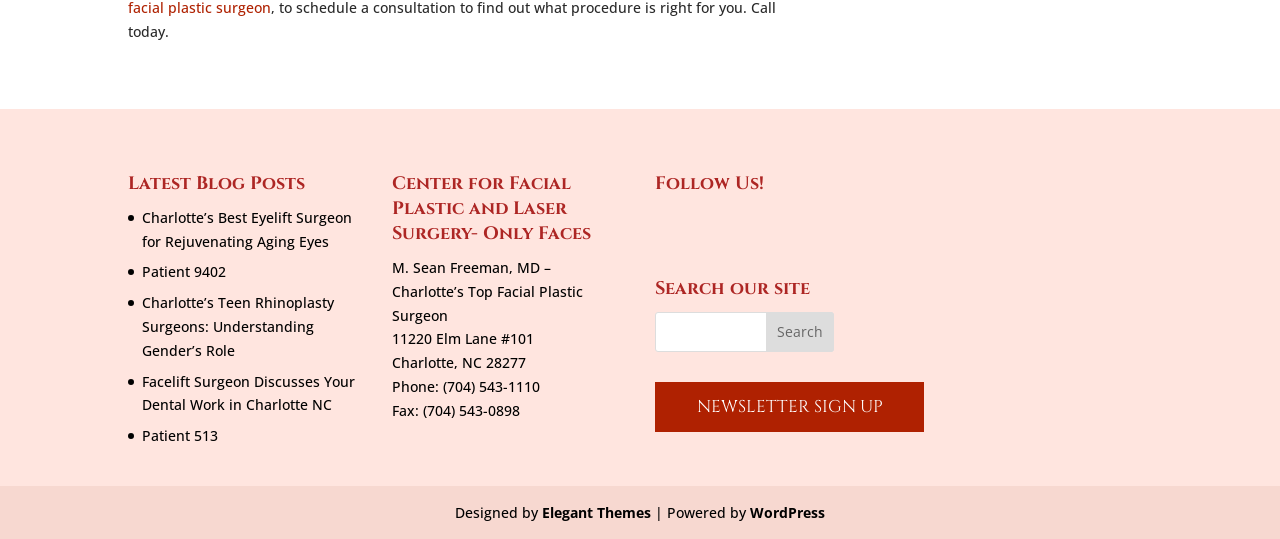Please give a succinct answer using a single word or phrase:
What is the address of the Center for Facial Plastic and Laser Surgery?

11220 Elm Lane #101, Charlotte, NC 28277